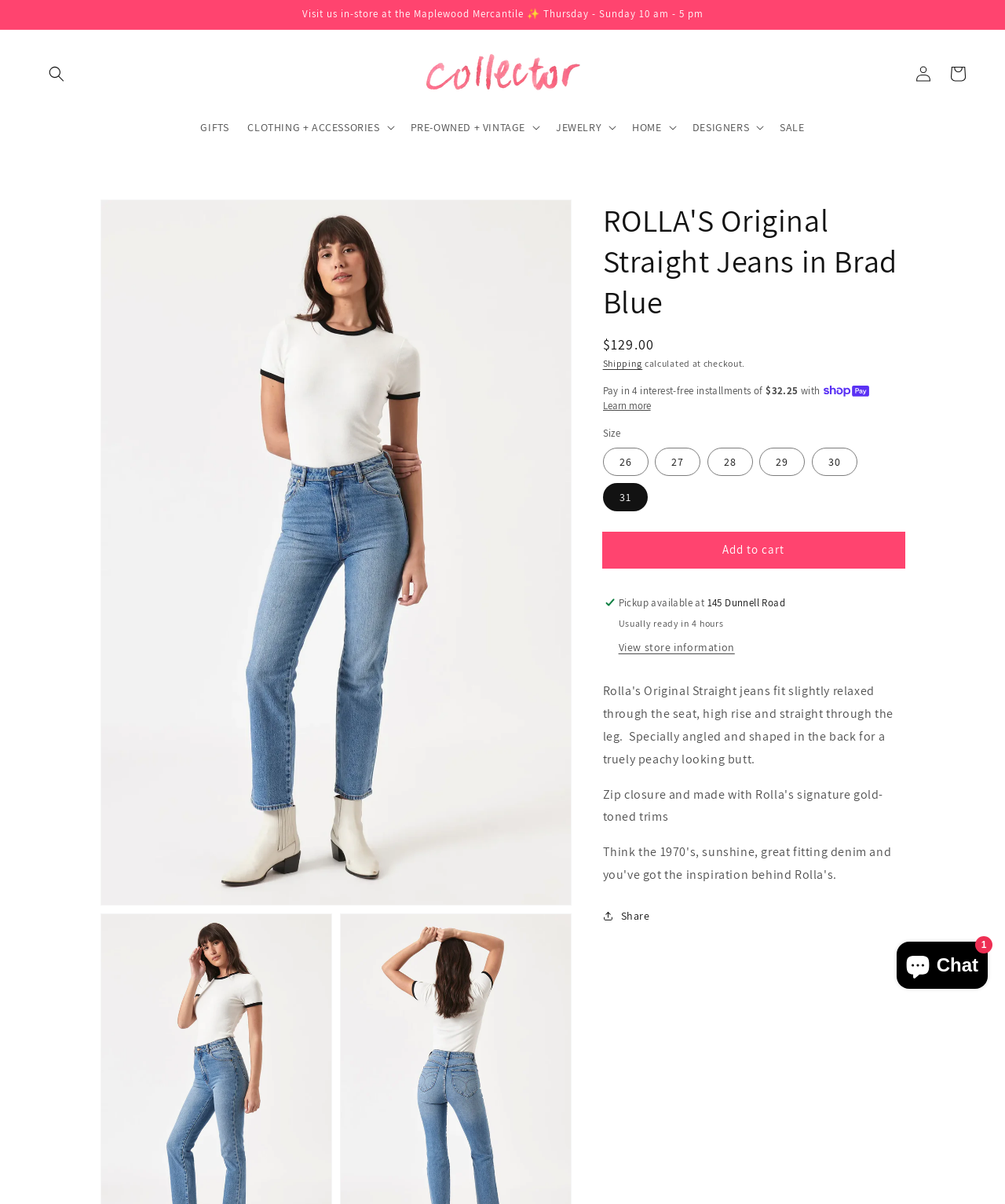Determine the bounding box coordinates of the clickable area required to perform the following instruction: "Search for products". The coordinates should be represented as four float numbers between 0 and 1: [left, top, right, bottom].

[0.039, 0.047, 0.073, 0.076]